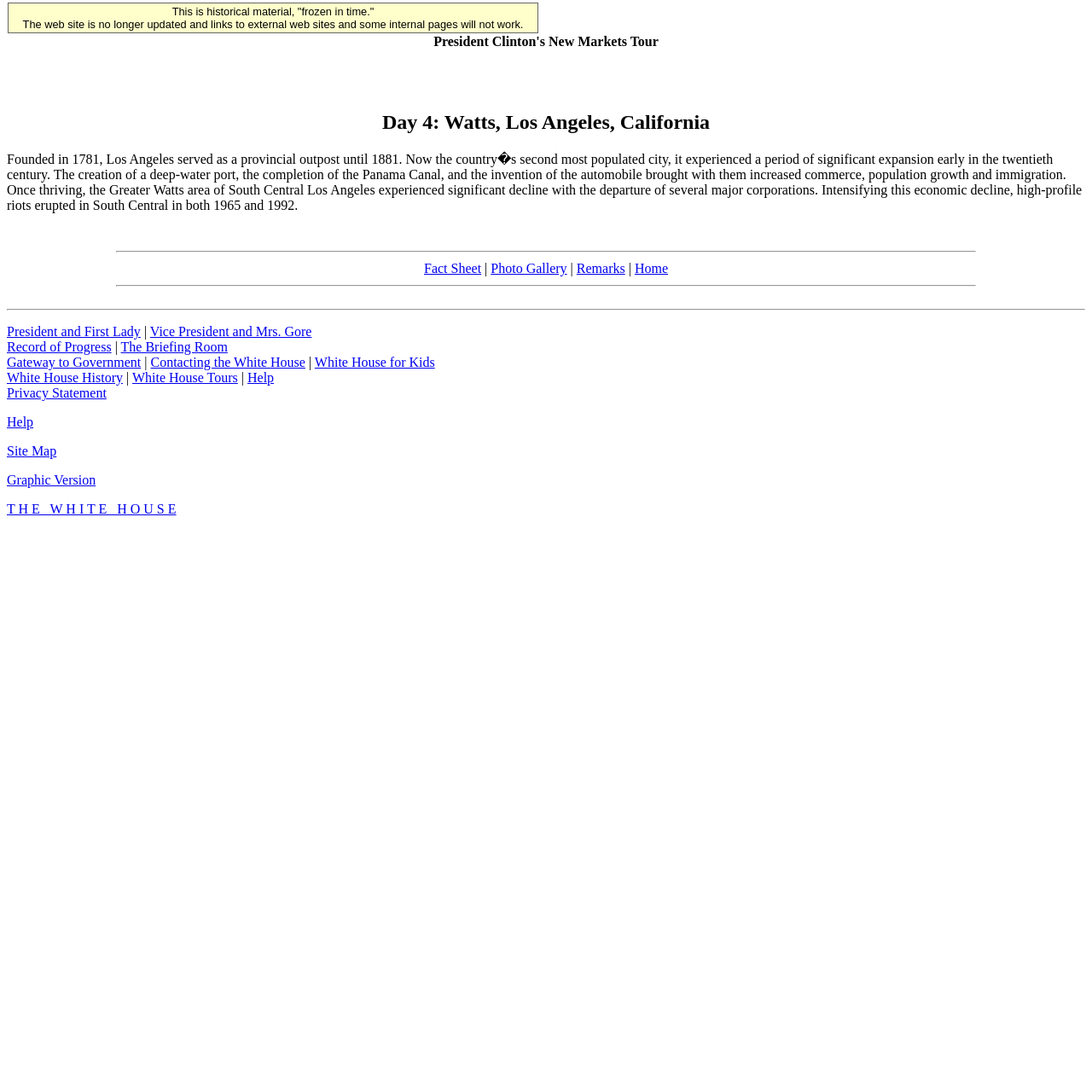What is the historical material about?
Answer the question with as much detail as you can, using the image as a reference.

The webpage is about a historical material, specifically a New Markets Tour, which is frozen in time. The content of the webpage is no longer updated and some links may not work.